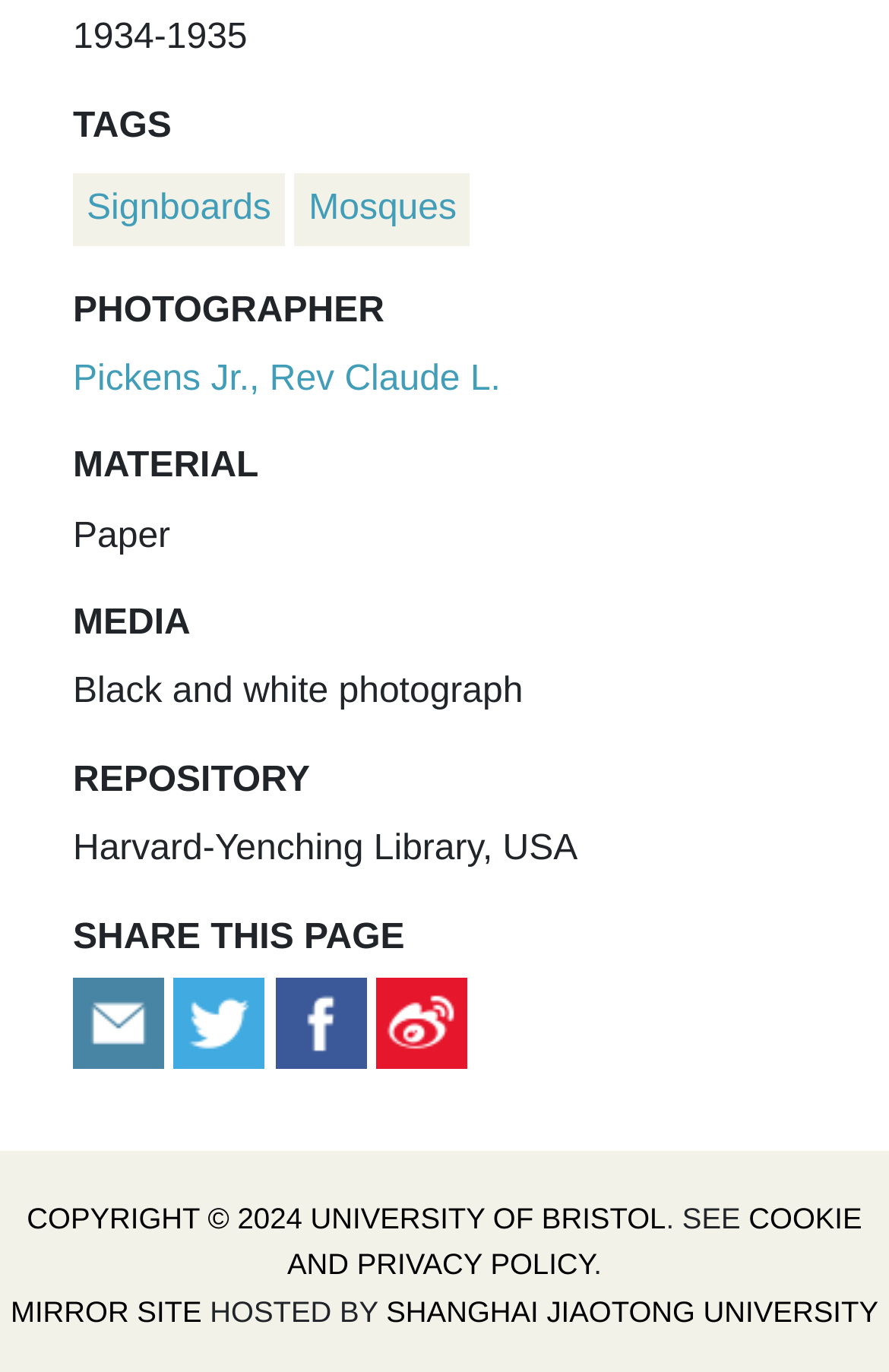What is the material of the photograph?
With the help of the image, please provide a detailed response to the question.

The material of the photograph can be found in the 'MATERIAL' section, where it is listed as 'Paper'.